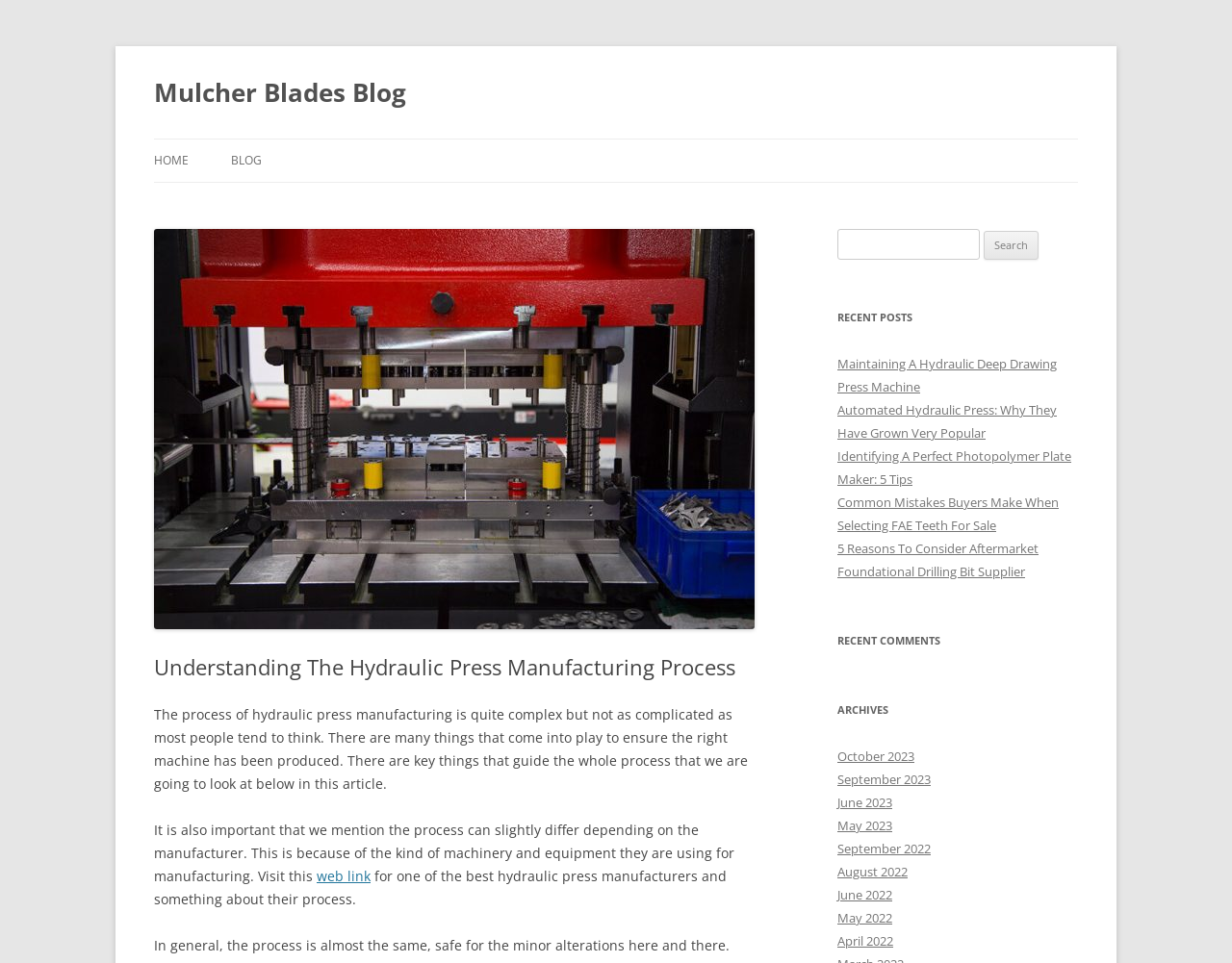Utilize the information from the image to answer the question in detail:
What is the purpose of the 'ARCHIVES' section?

I inferred the answer by looking at the links listed under the 'ARCHIVES' heading, which are organized by month and year, suggesting that they are archives of past posts on the website.